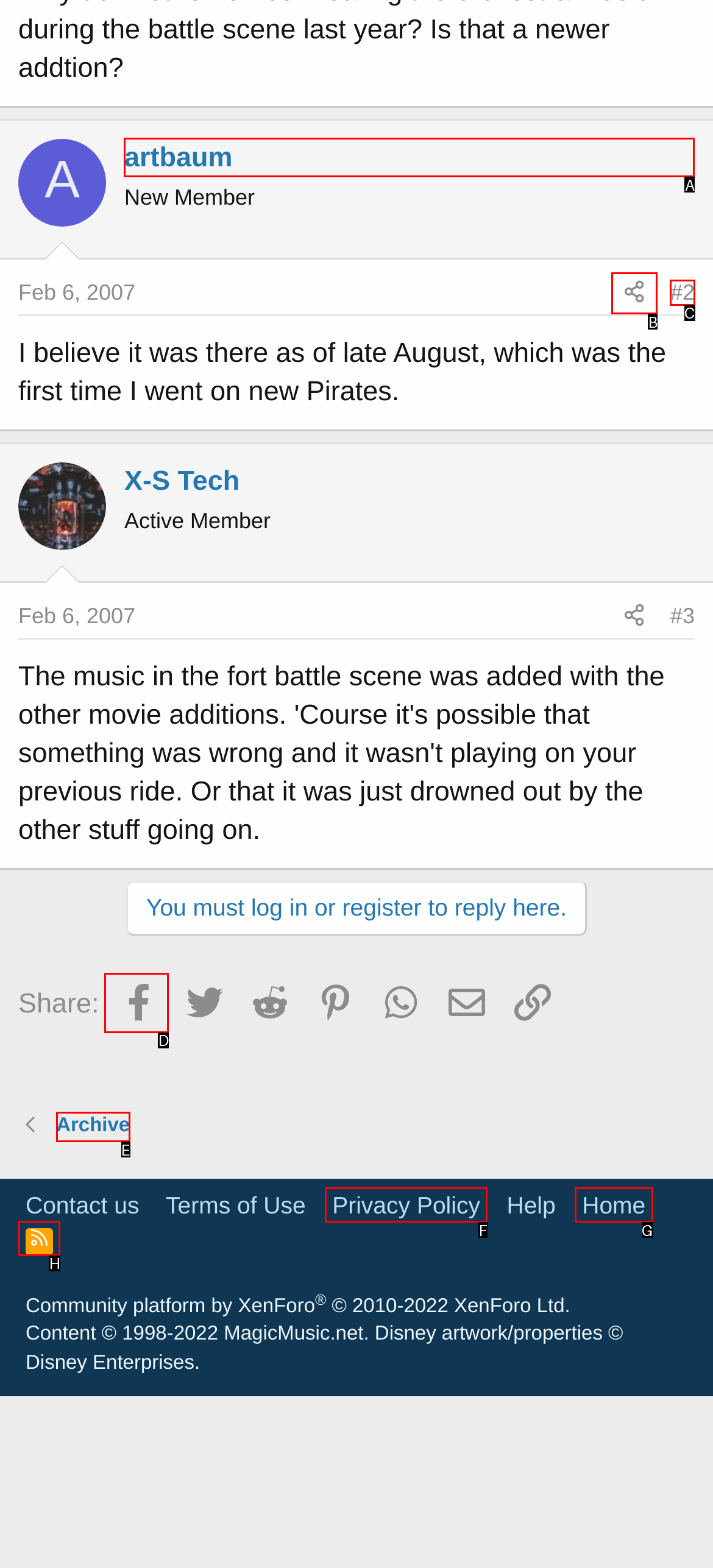Find the HTML element to click in order to complete this task: Click on the 'artbaum' link
Answer with the letter of the correct option.

A